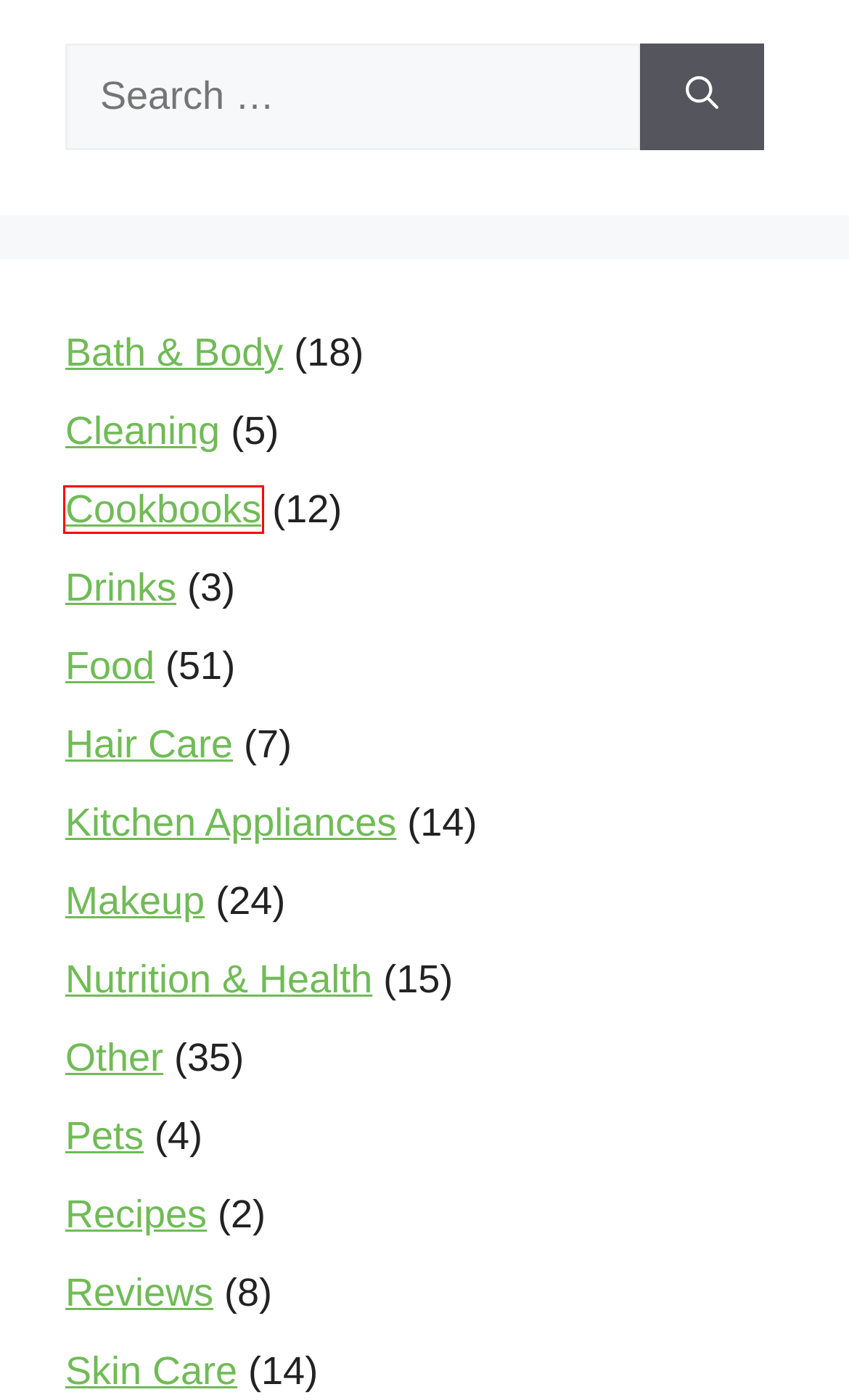You are looking at a screenshot of a webpage with a red bounding box around an element. Determine the best matching webpage description for the new webpage resulting from clicking the element in the red bounding box. Here are the descriptions:
A. Reviews Archives | Urban Vegan
B. Best Cruelty-Free & Vegan Skin Care Products
C. Best Cruelty-Free & Vegan Makeup Brands List
D. Recipes Archives | Urban Vegan
E. Cookbooks Archives | Urban Vegan
F. List of the Best Cruelty-Free & Vegan Hair Products
G. Best Cruelty-Free & Vegan Household Cleaning Products
H. Vegan Drinks - Everything You Need to Know

E